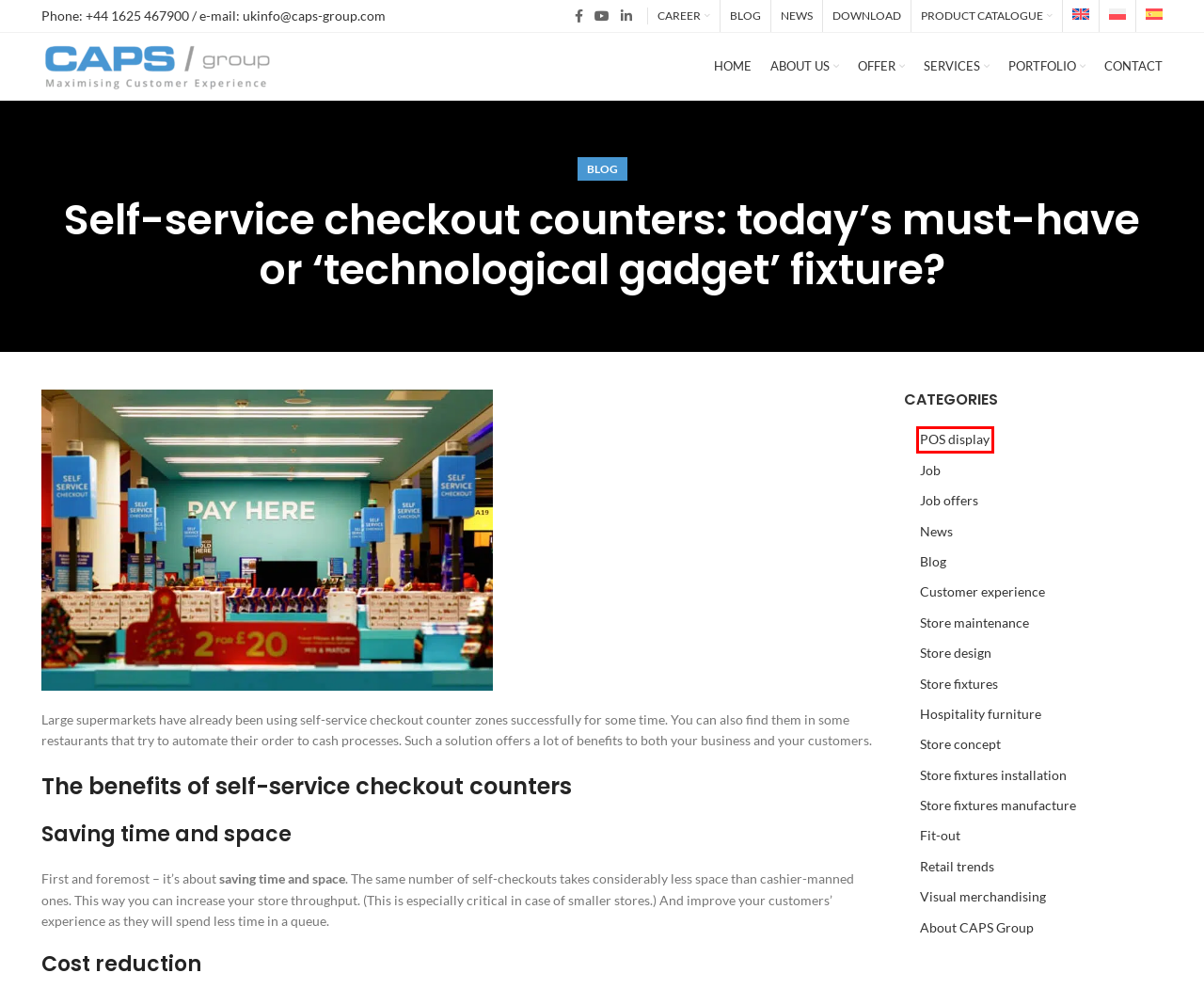Provided is a screenshot of a webpage with a red bounding box around an element. Select the most accurate webpage description for the page that appears after clicking the highlighted element. Here are the candidates:
A. Store concept Archives - Caps Group
B. Customer experience Archives - Caps Group
C. News - Caps Group
D. Blog Archives - Caps Group
E. Store maintenance Archives - Caps Group
F. Store design Archives - Caps Group
G. POS display Archives - Caps Group
H. Visual merchandising Archives - Caps Group

G